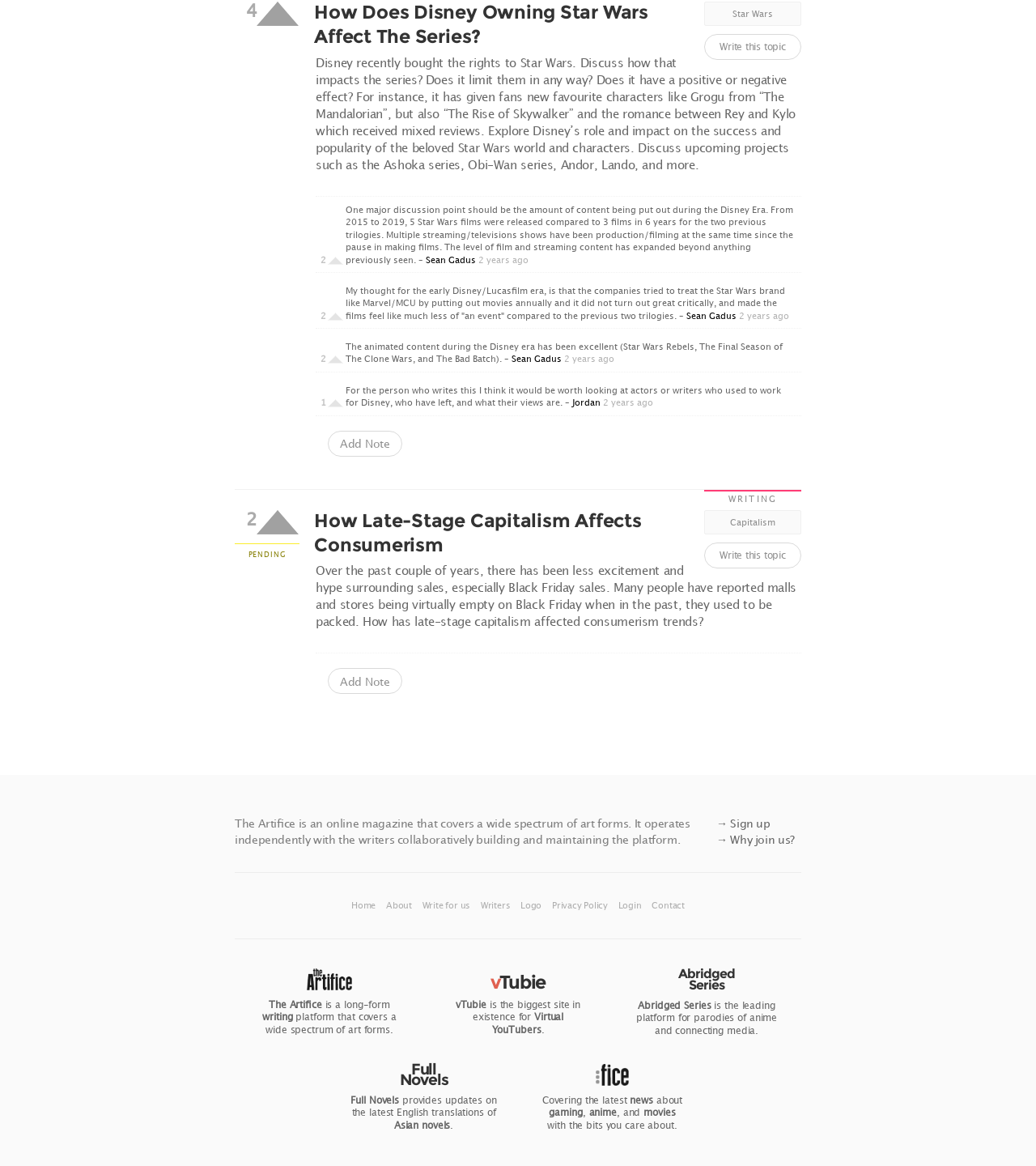Identify the bounding box for the UI element that is described as follows: "parent_node: 2 name="votetopic"".

[0.246, 0.437, 0.29, 0.46]